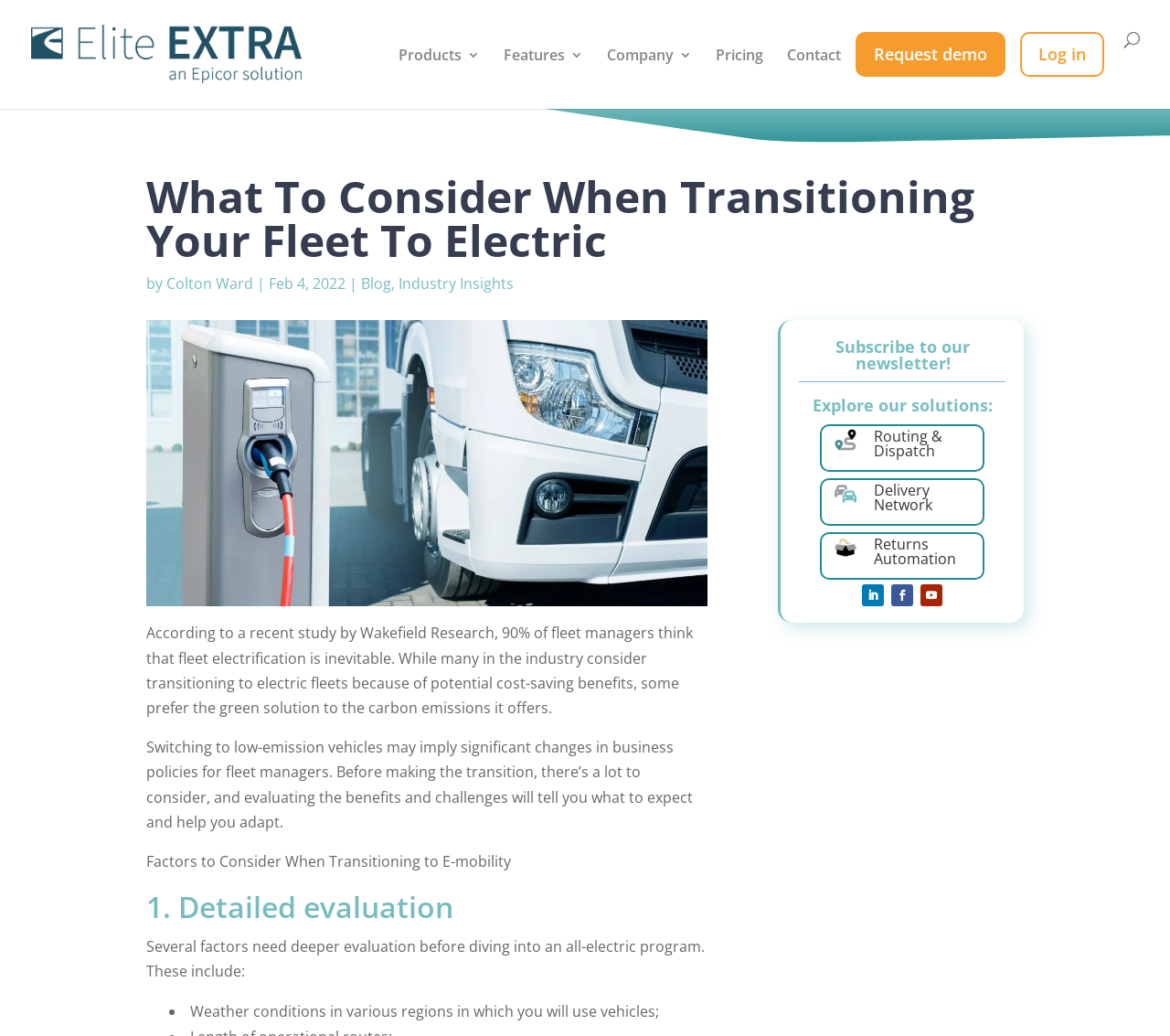Pinpoint the bounding box coordinates of the element to be clicked to execute the instruction: "Request a demo".

[0.739, 0.031, 0.859, 0.105]